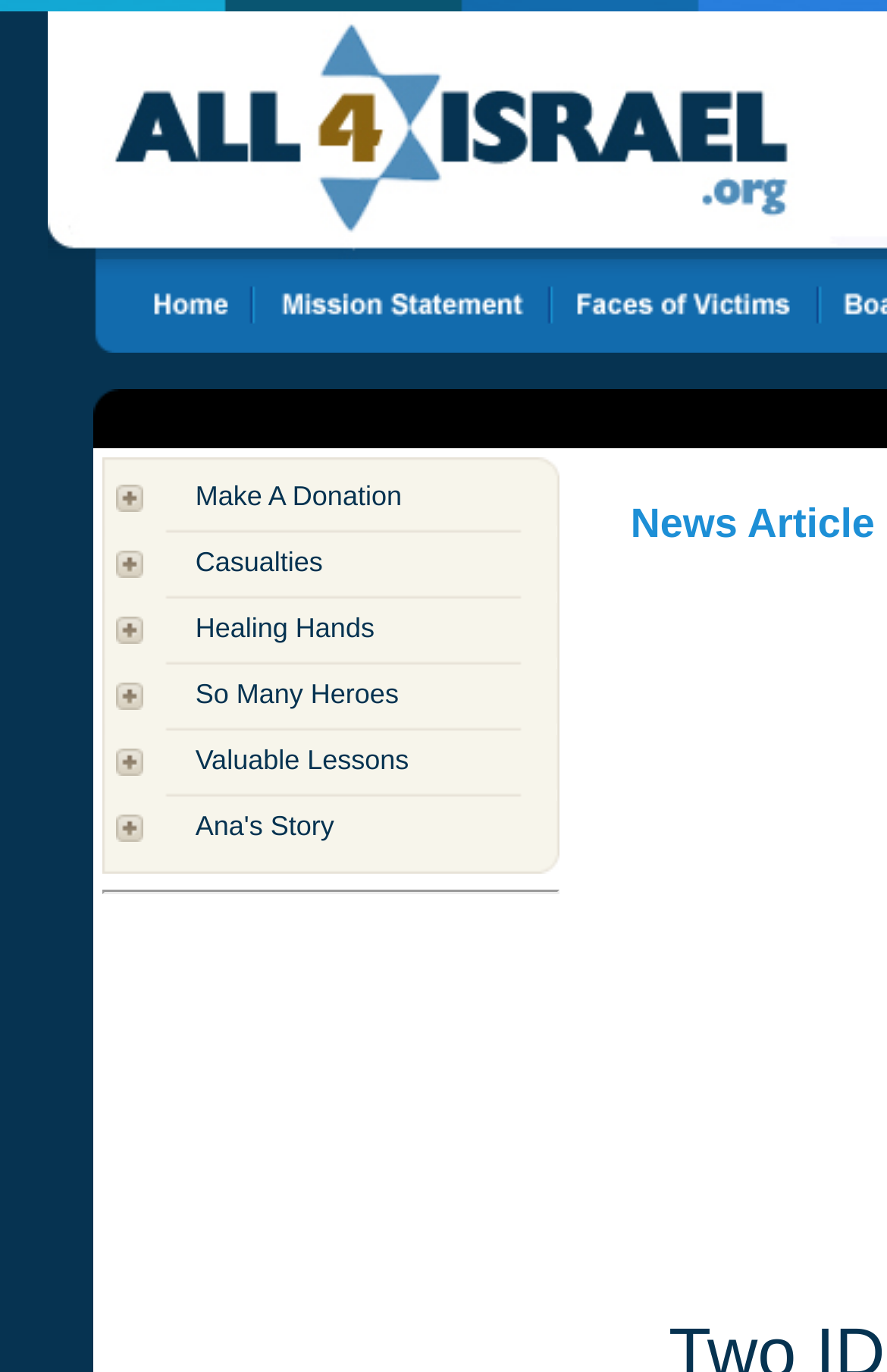How many rows are in the table? Refer to the image and provide a one-word or short phrase answer.

11